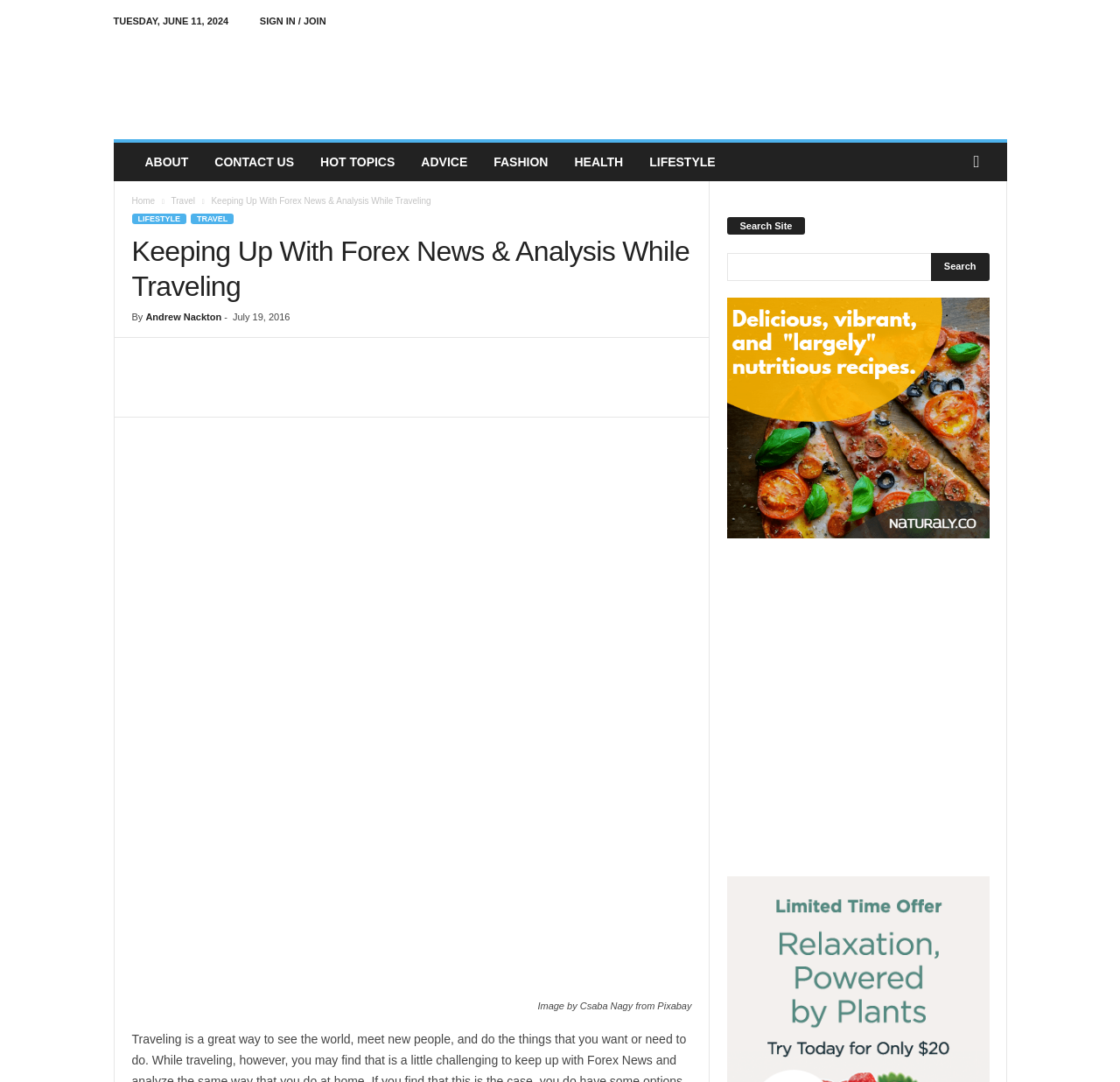Find the bounding box coordinates of the clickable area required to complete the following action: "Read the Forex Tutorial".

[0.118, 0.402, 0.618, 0.92]